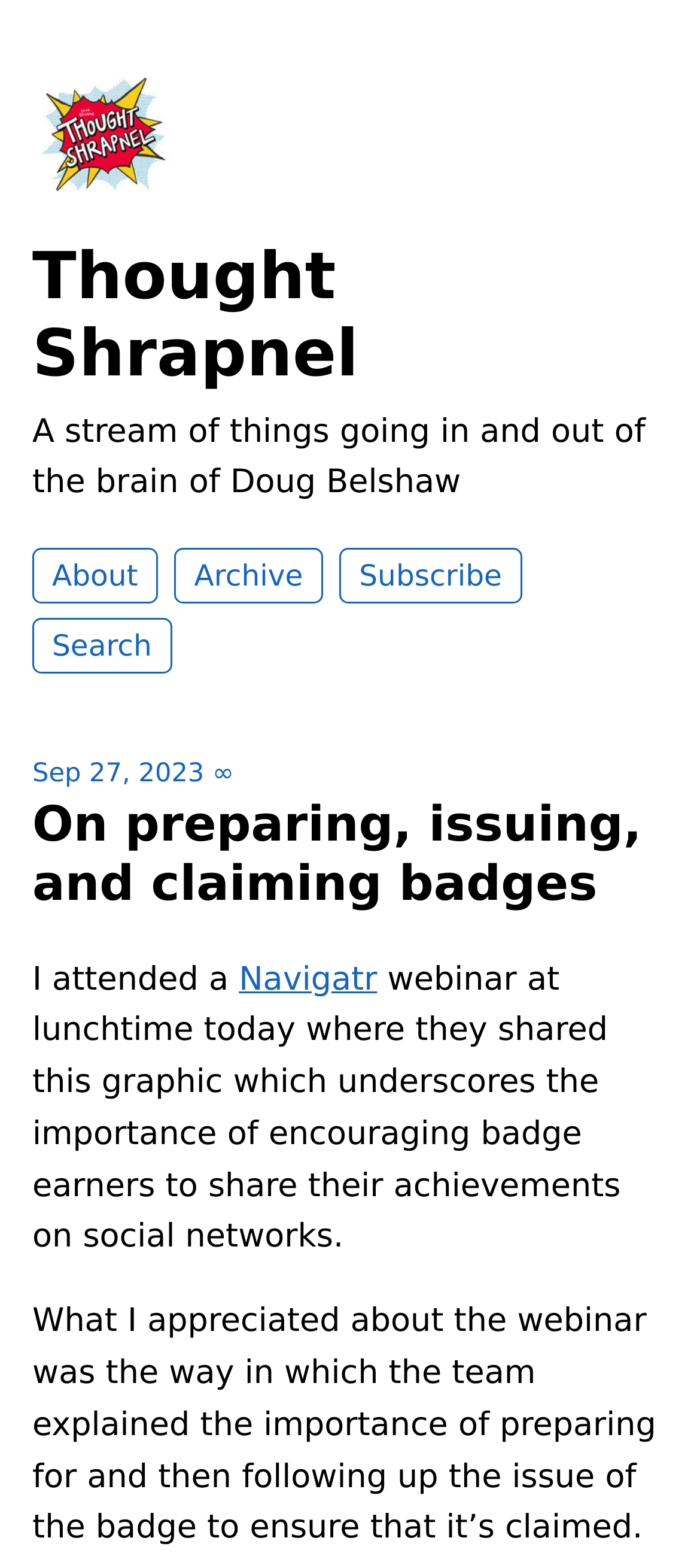Identify the bounding box coordinates of the section to be clicked to complete the task described by the following instruction: "view profile". The coordinates should be four float numbers between 0 and 1, formatted as [left, top, right, bottom].

[0.046, 0.115, 0.251, 0.139]